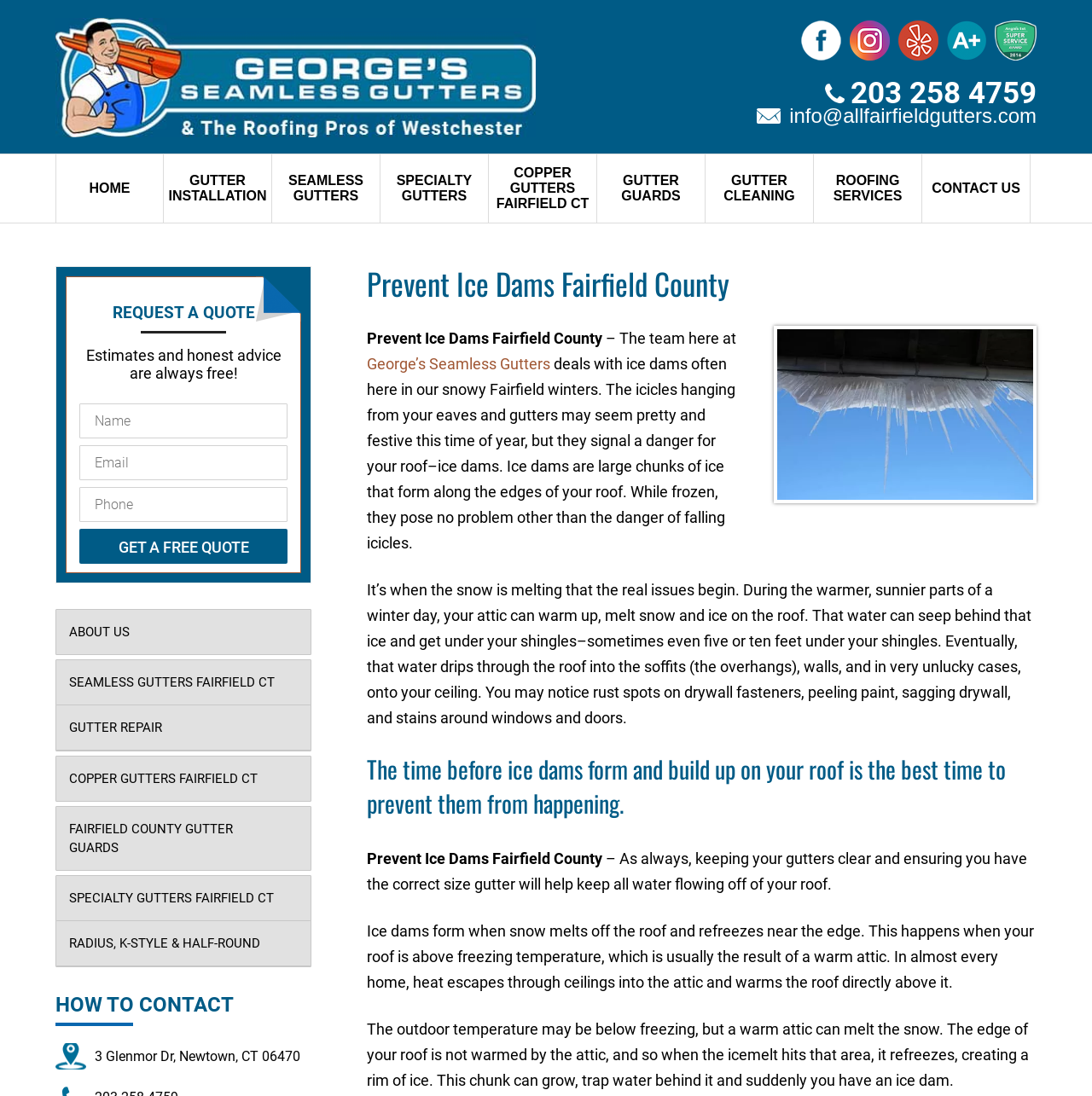Locate the bounding box coordinates of the element to click to perform the following action: 'Click the 'GET A FREE QUOTE' button'. The coordinates should be given as four float values between 0 and 1, in the form of [left, top, right, bottom].

[0.073, 0.482, 0.263, 0.514]